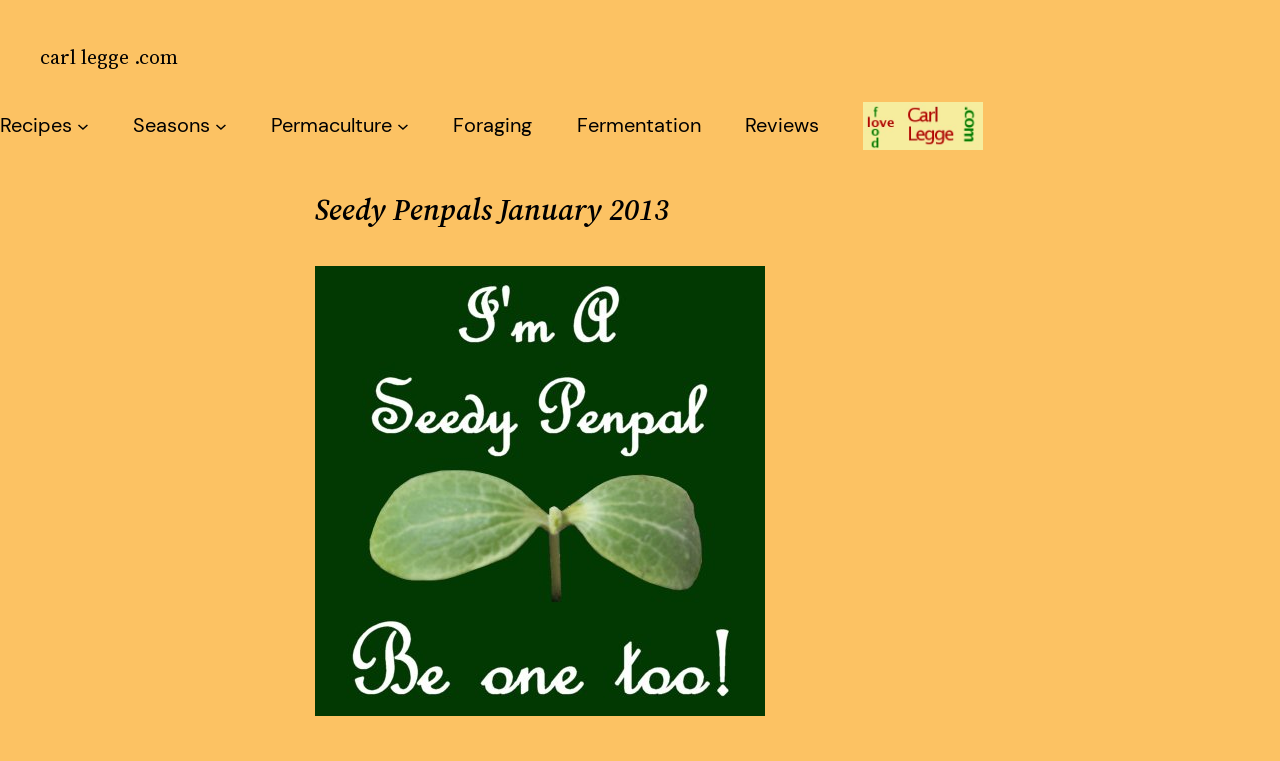Specify the bounding box coordinates of the element's area that should be clicked to execute the given instruction: "View Seedy Penpals Badge Big". The coordinates should be four float numbers between 0 and 1, i.e., [left, top, right, bottom].

[0.246, 0.35, 0.598, 0.941]